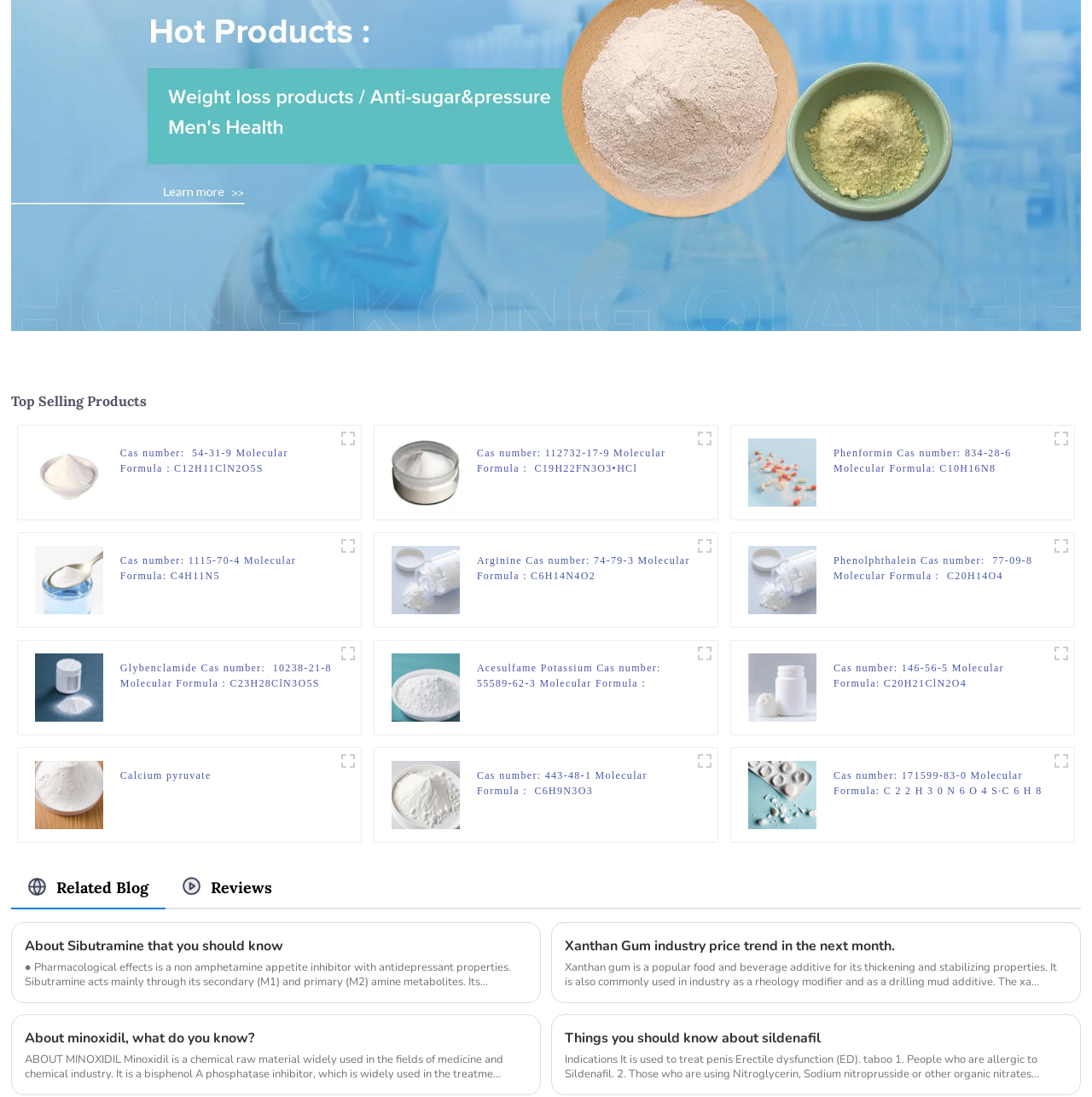Respond to the question below with a concise word or phrase:
What is the CAS number of Metformin (2)?

1115-70-4